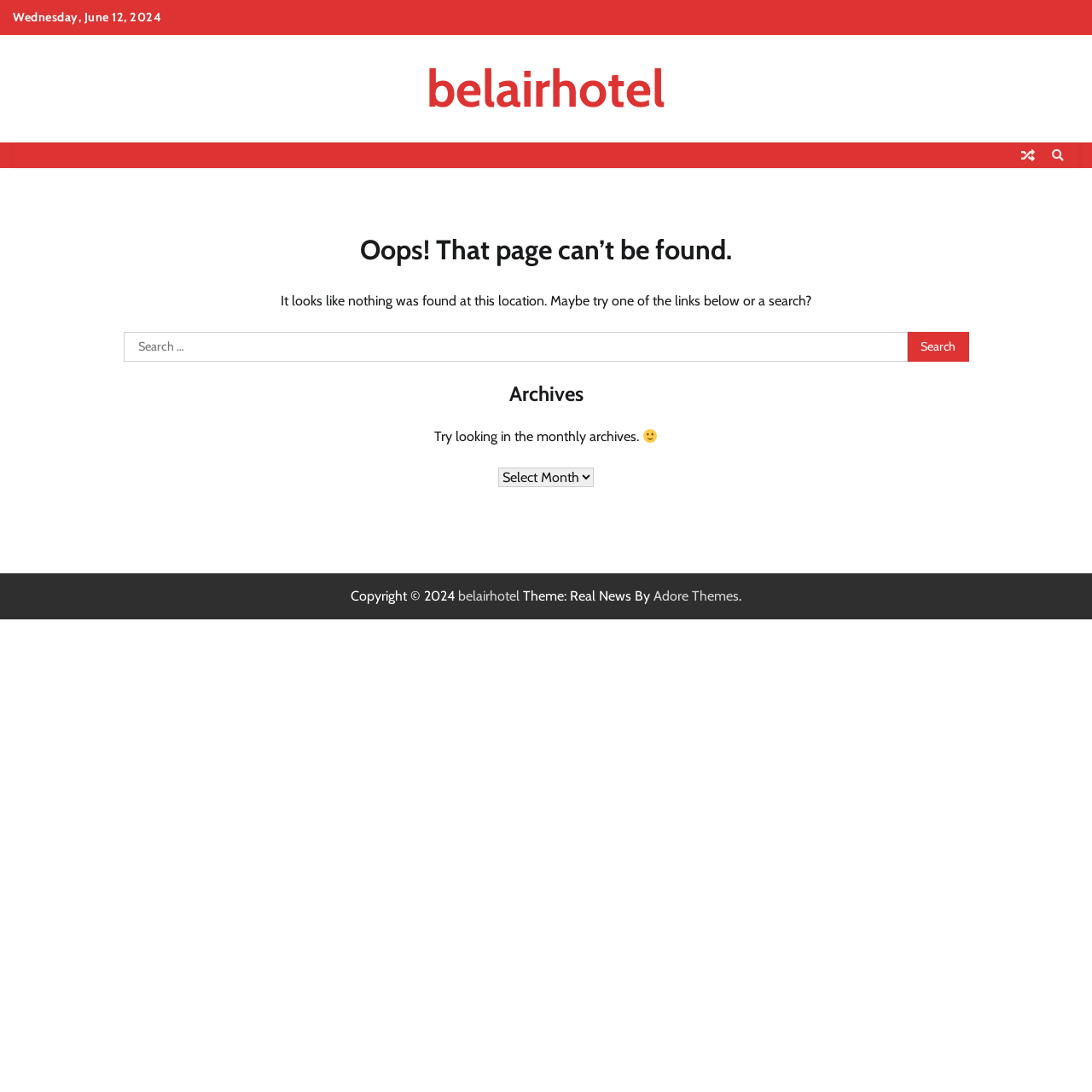Can you find the bounding box coordinates of the area I should click to execute the following instruction: "go to archives"?

[0.456, 0.428, 0.544, 0.446]